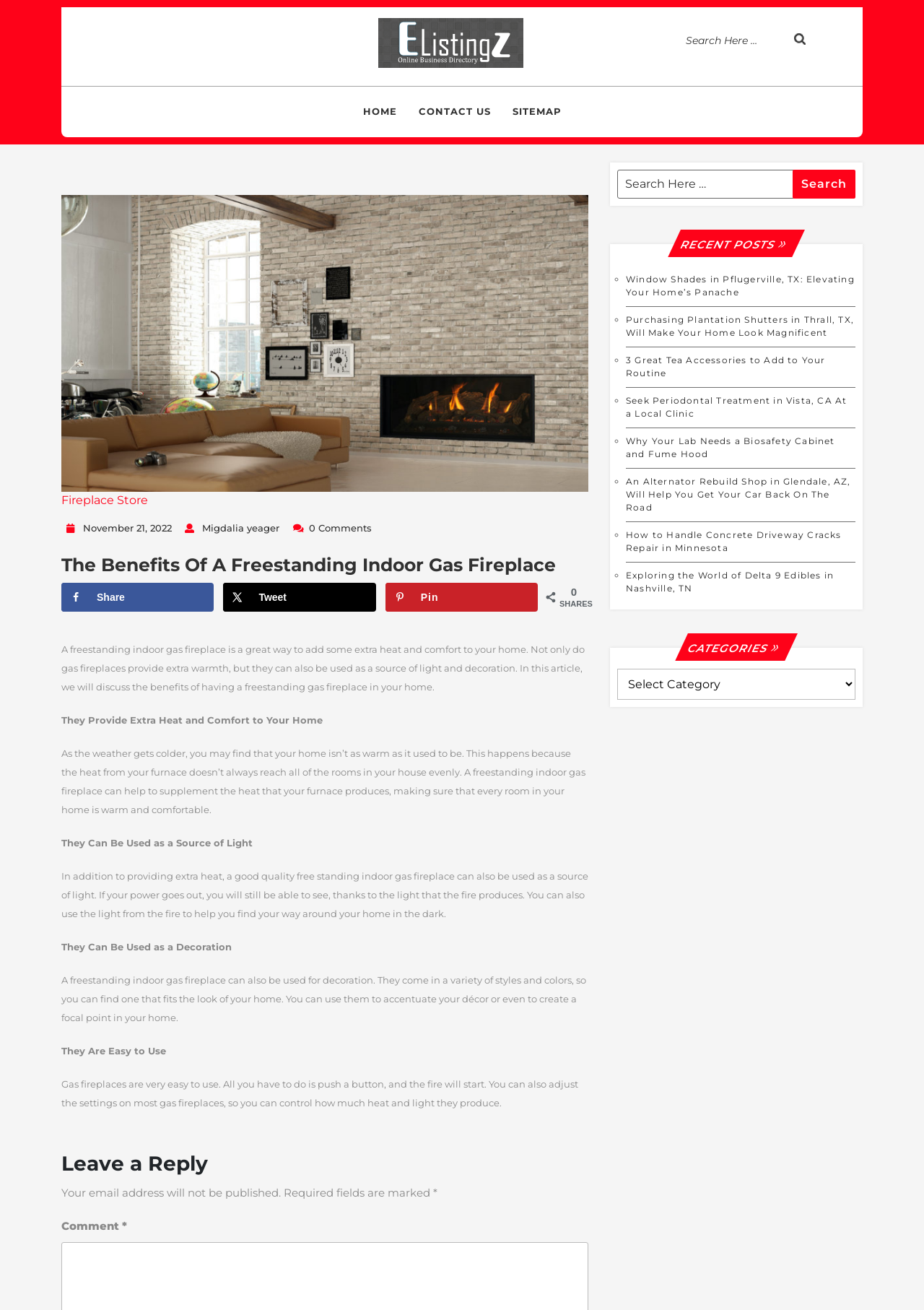Find and provide the bounding box coordinates for the UI element described with: "Fireplace Store".

[0.066, 0.376, 0.16, 0.387]